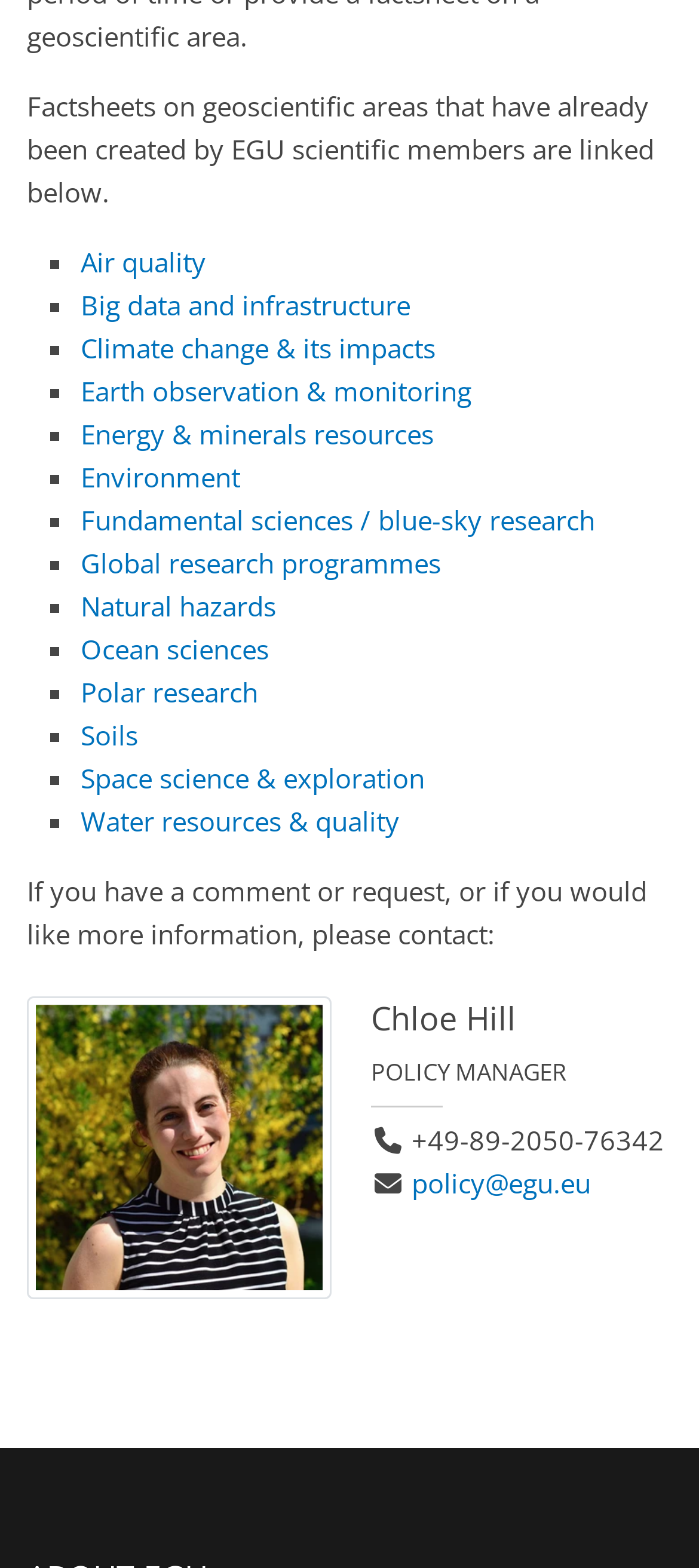Please find the bounding box coordinates of the clickable region needed to complete the following instruction: "Call the policy manager". The bounding box coordinates must consist of four float numbers between 0 and 1, i.e., [left, top, right, bottom].

[0.579, 0.716, 0.951, 0.739]